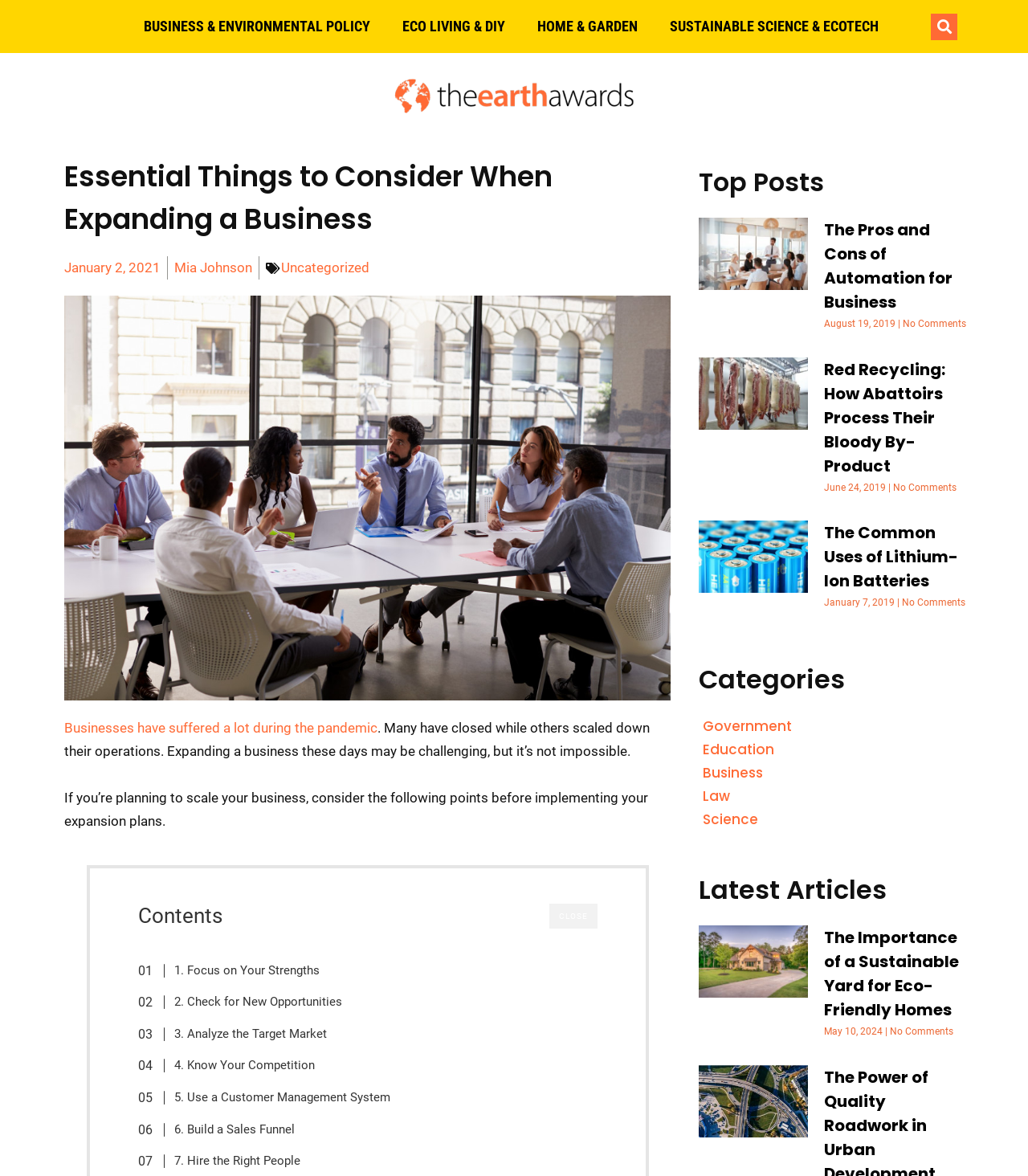How many links are in the top navigation menu?
Refer to the image and respond with a one-word or short-phrase answer.

4